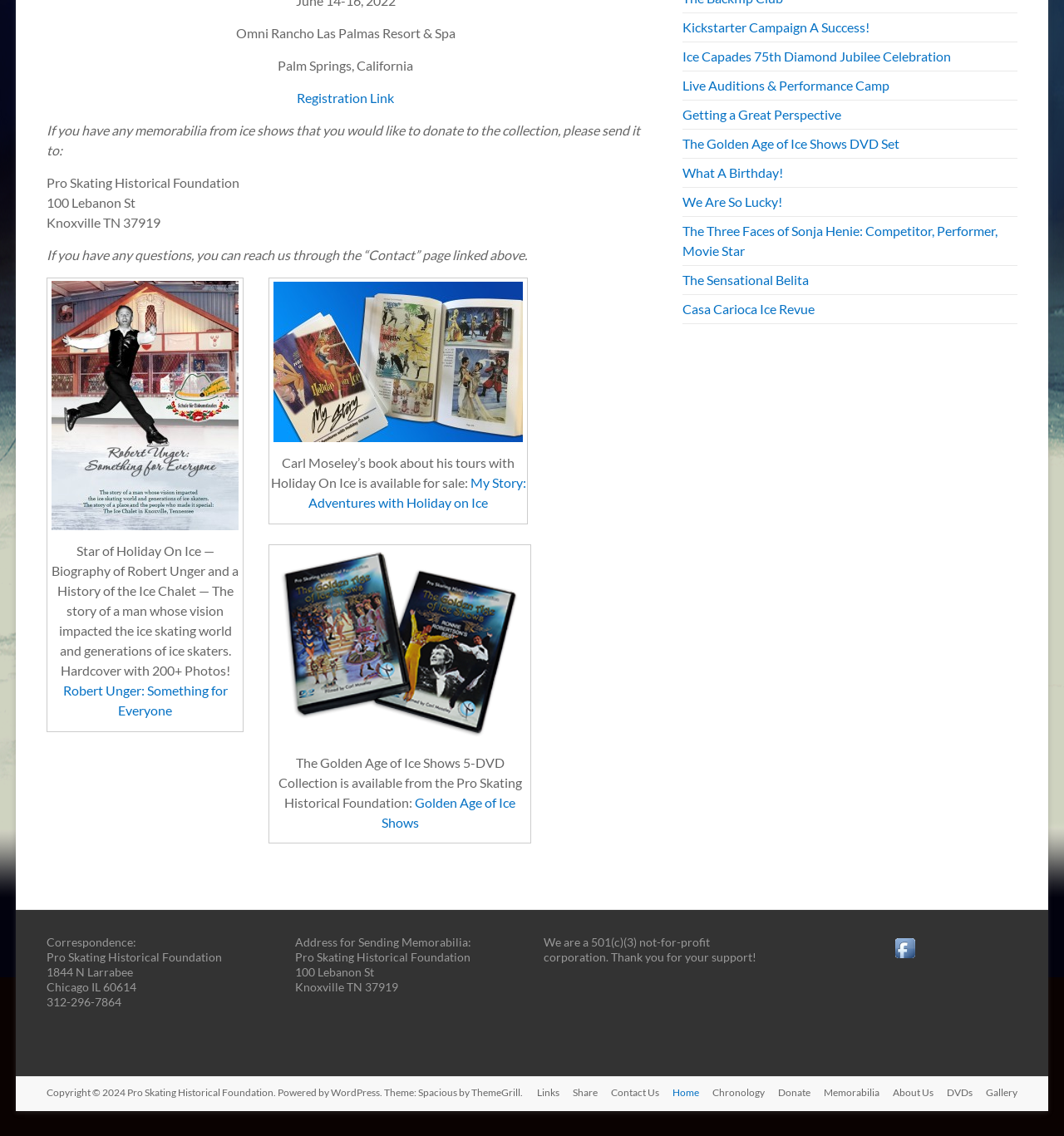Find the bounding box coordinates of the element's region that should be clicked in order to follow the given instruction: "Explore 'The Golden Age of Ice Shows DVD Set'". The coordinates should consist of four float numbers between 0 and 1, i.e., [left, top, right, bottom].

[0.359, 0.699, 0.485, 0.73]